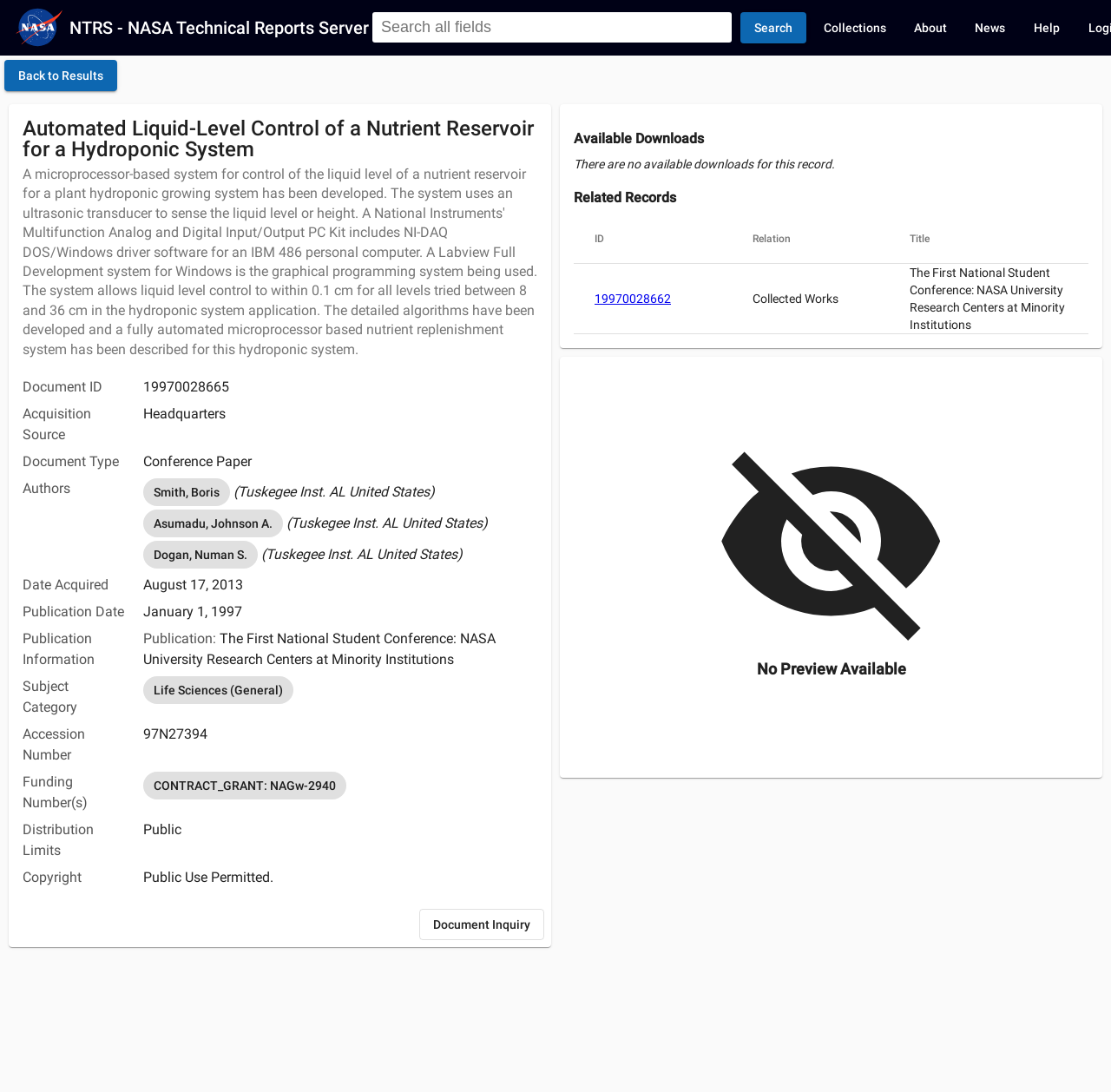Determine the bounding box coordinates of the UI element described by: "parent_node: Search placeholder="Search all fields"".

[0.335, 0.012, 0.659, 0.039]